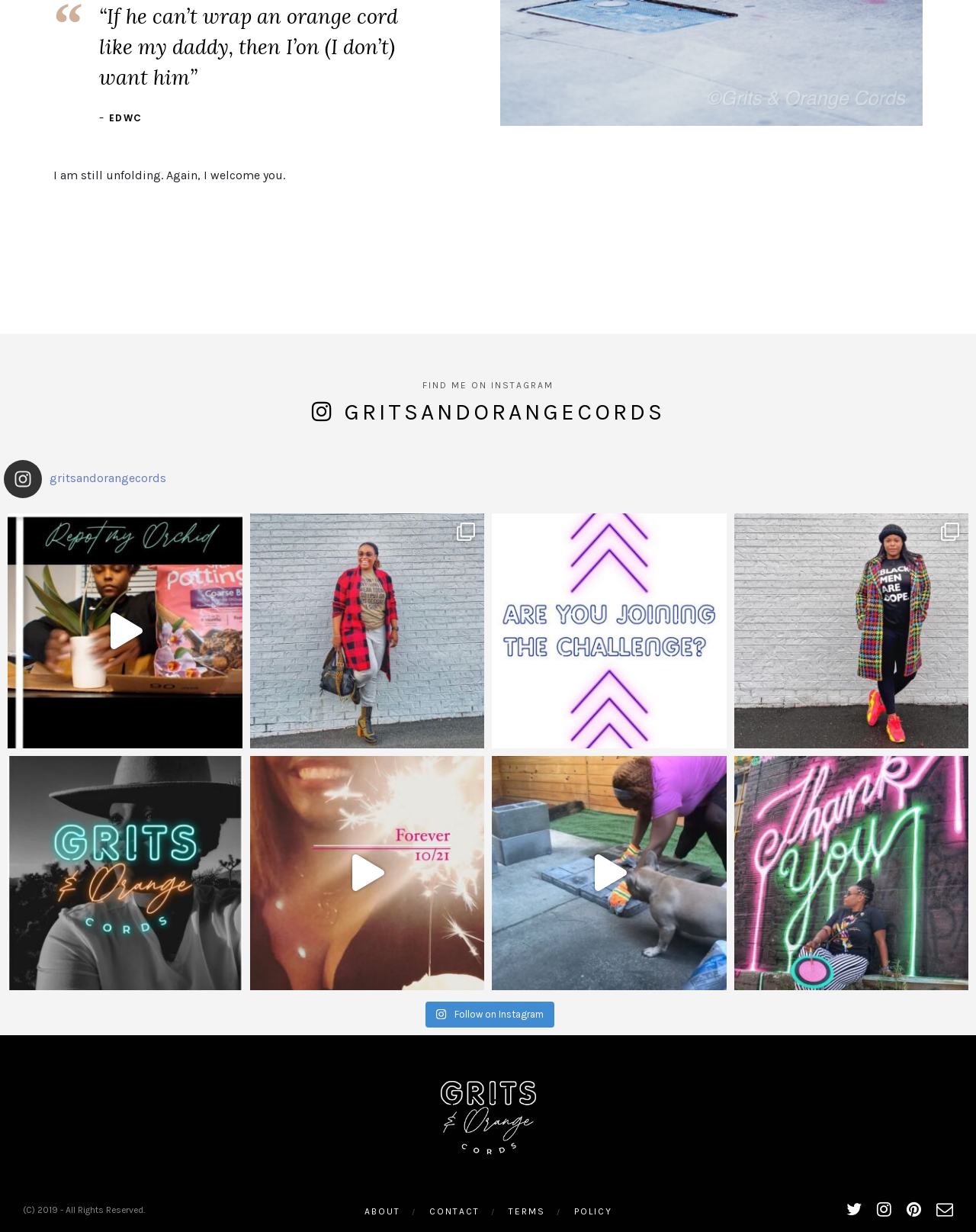Pinpoint the bounding box coordinates for the area that should be clicked to perform the following instruction: "Visit GRITSANDORANGECORDS".

[0.352, 0.323, 0.681, 0.346]